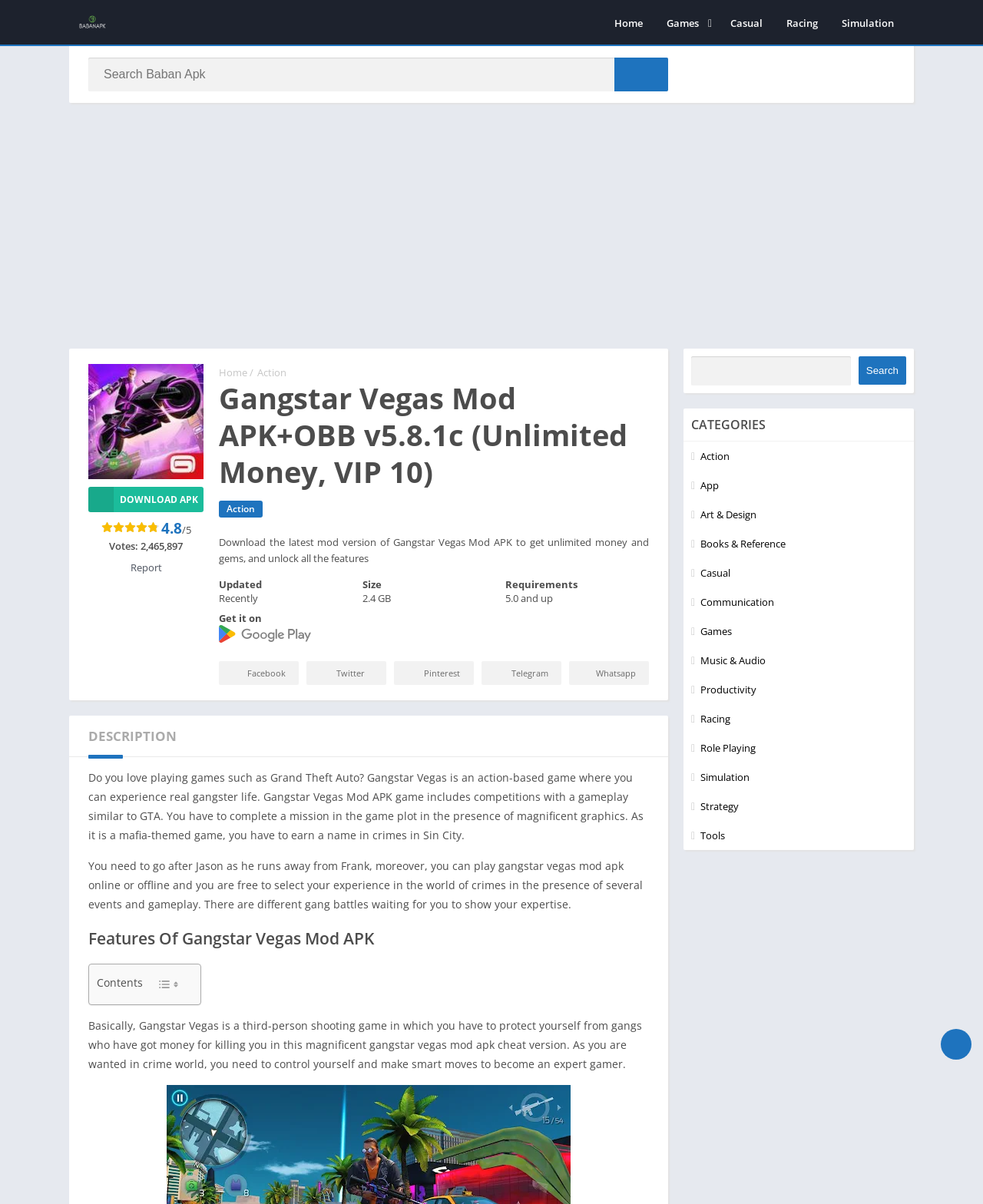Determine the bounding box coordinates for the UI element with the following description: "parent_node: Get it on". The coordinates should be four float numbers between 0 and 1, represented as [left, top, right, bottom].

[0.223, 0.525, 0.316, 0.536]